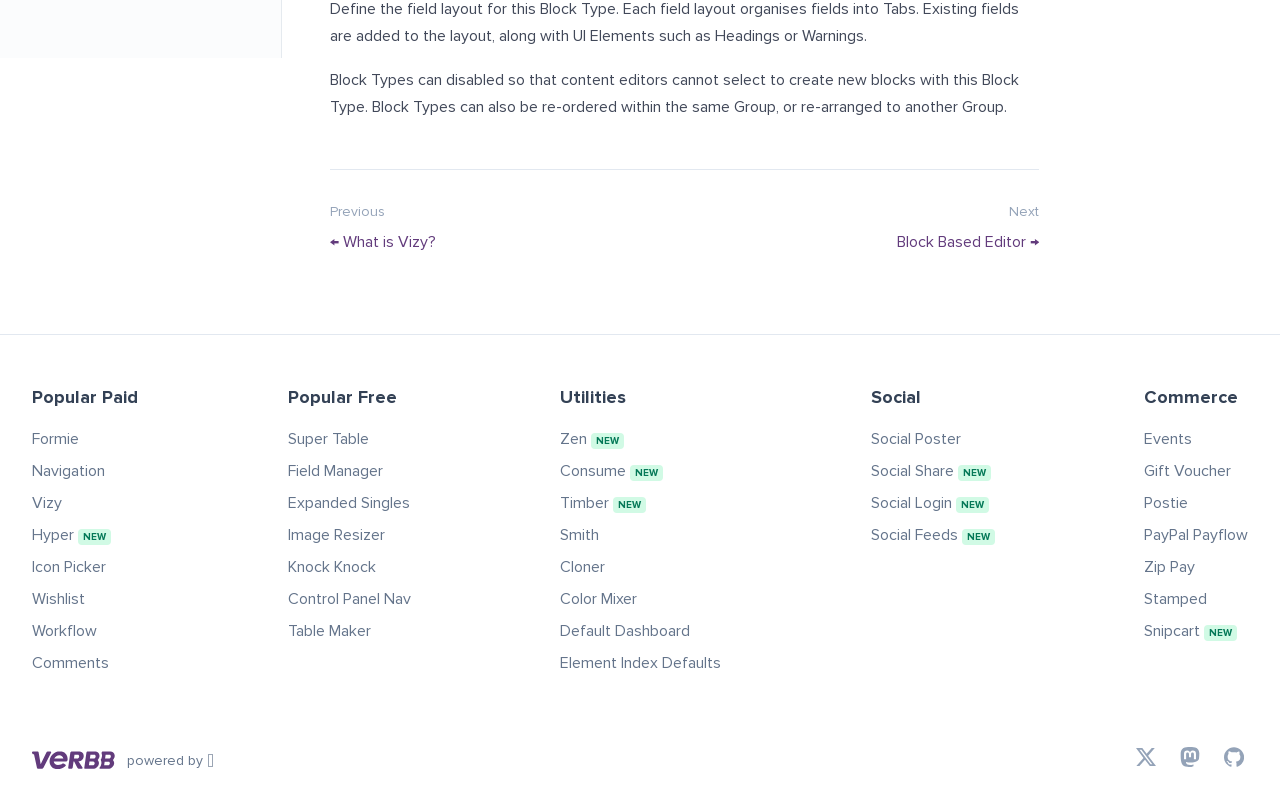Please find the bounding box coordinates of the element's region to be clicked to carry out this instruction: "Click on the 'Next Block Based Editor →' link".

[0.701, 0.256, 0.812, 0.322]